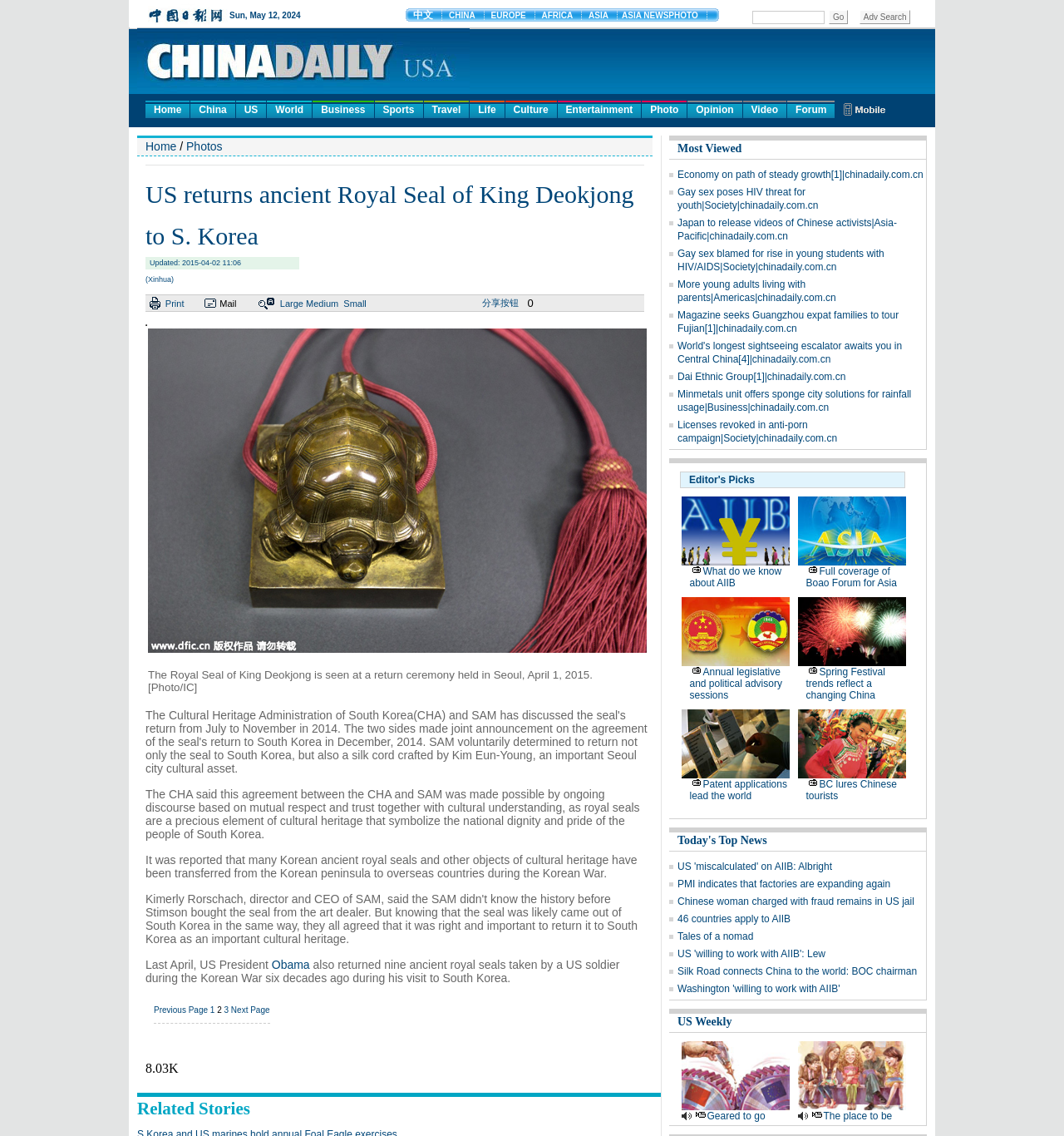Locate the bounding box coordinates of the element that should be clicked to fulfill the instruction: "Read the news about 'US returns ancient Royal Seal of King Deokjong to S. Korea'".

[0.139, 0.422, 0.608, 0.434]